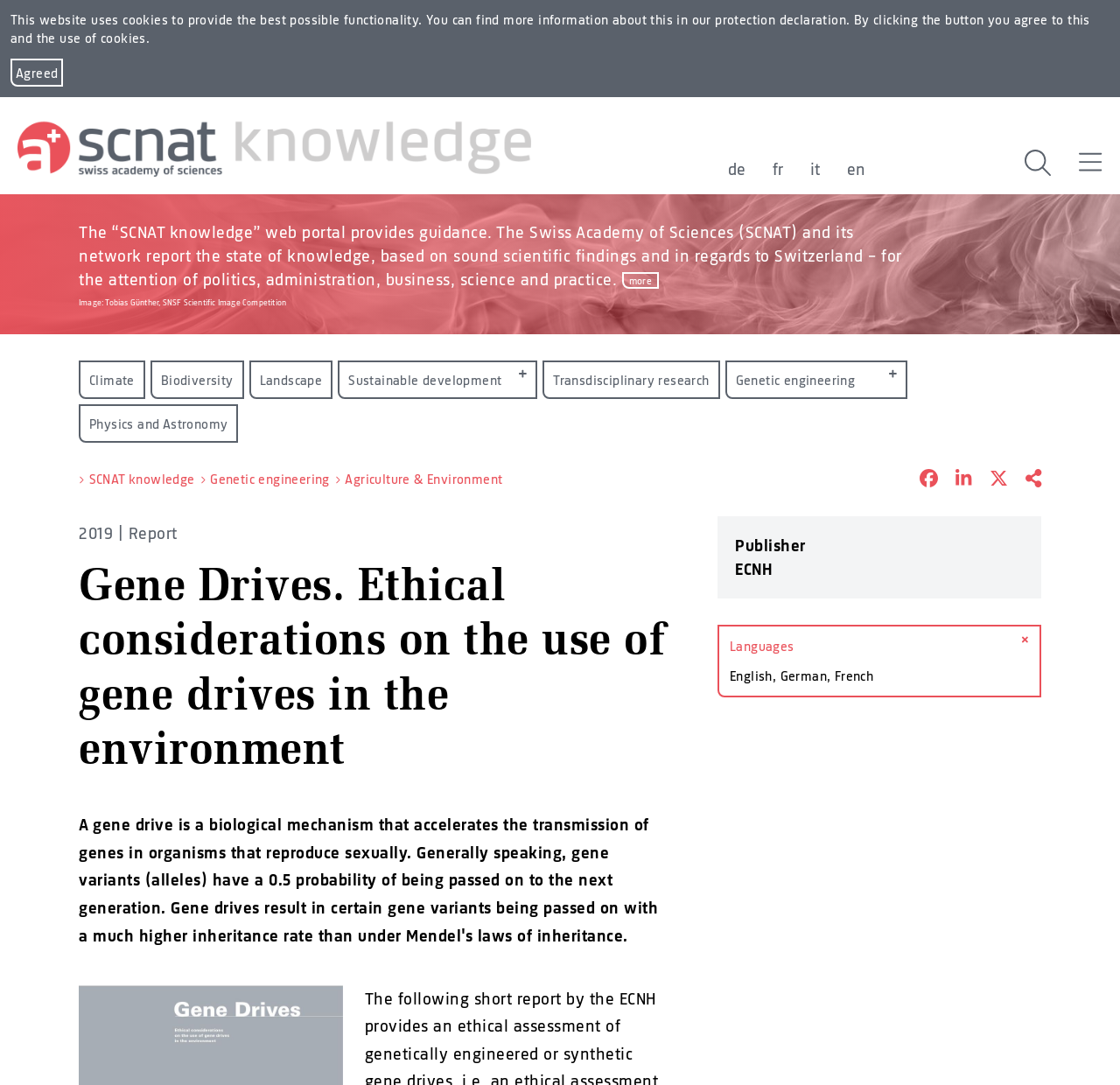Extract the bounding box coordinates for the HTML element that matches this description: "Transdisciplinary research". The coordinates should be four float numbers between 0 and 1, i.e., [left, top, right, bottom].

[0.486, 0.334, 0.641, 0.366]